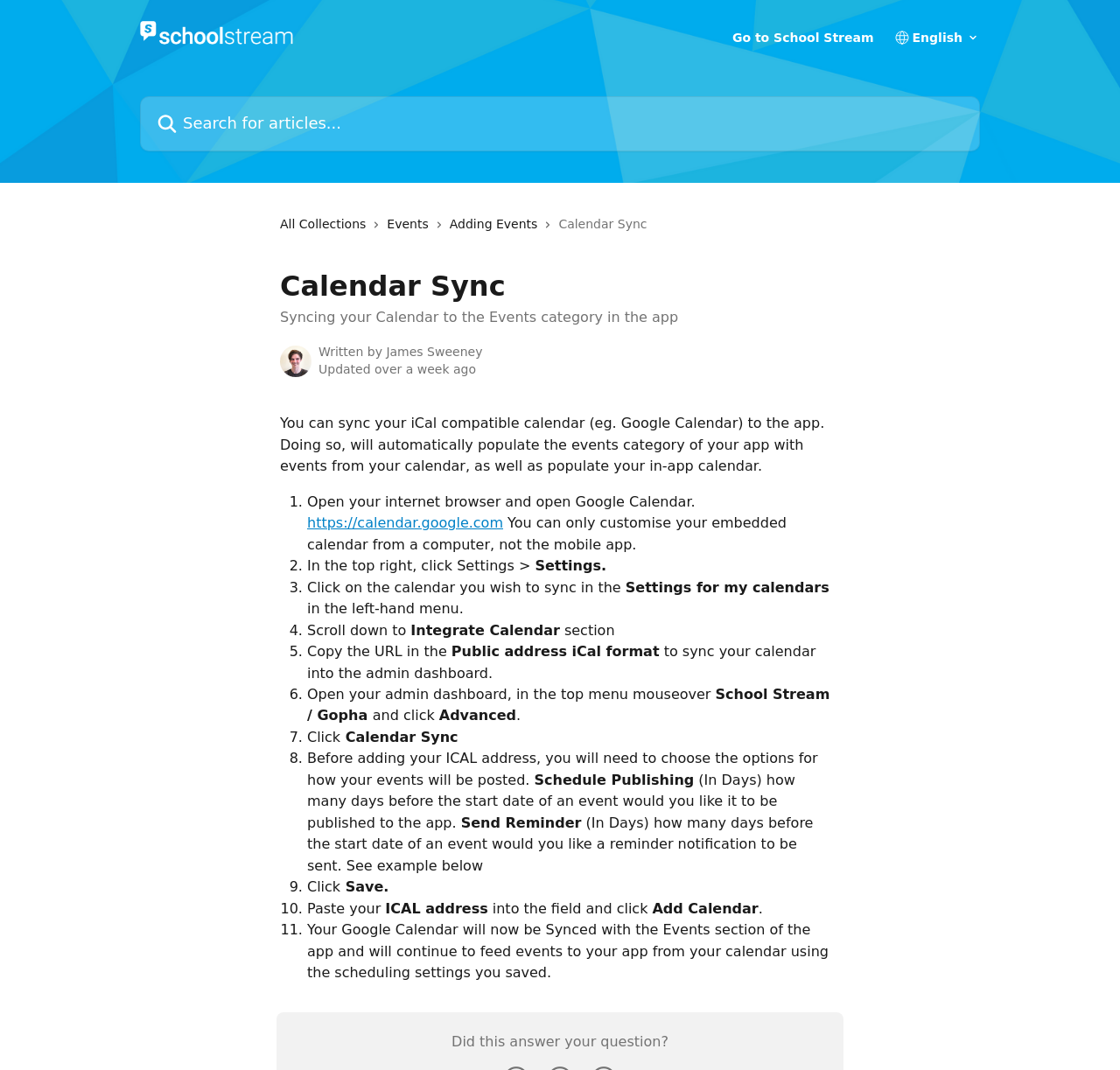Where can users customize their embedded calendar?
Using the visual information, reply with a single word or short phrase.

From a computer